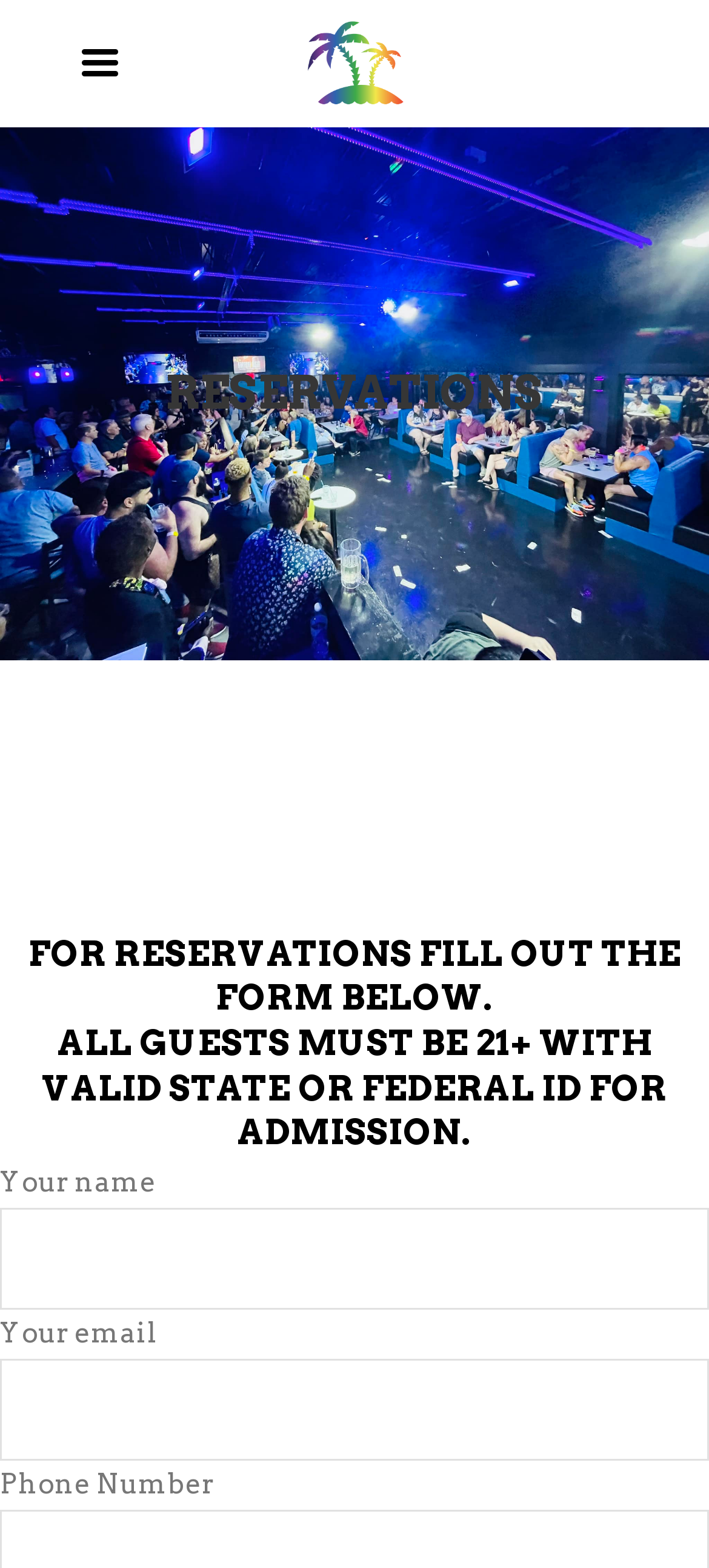Determine the bounding box for the UI element described here: "alt="Mobile Logo"".

[0.427, 0.011, 0.573, 0.069]